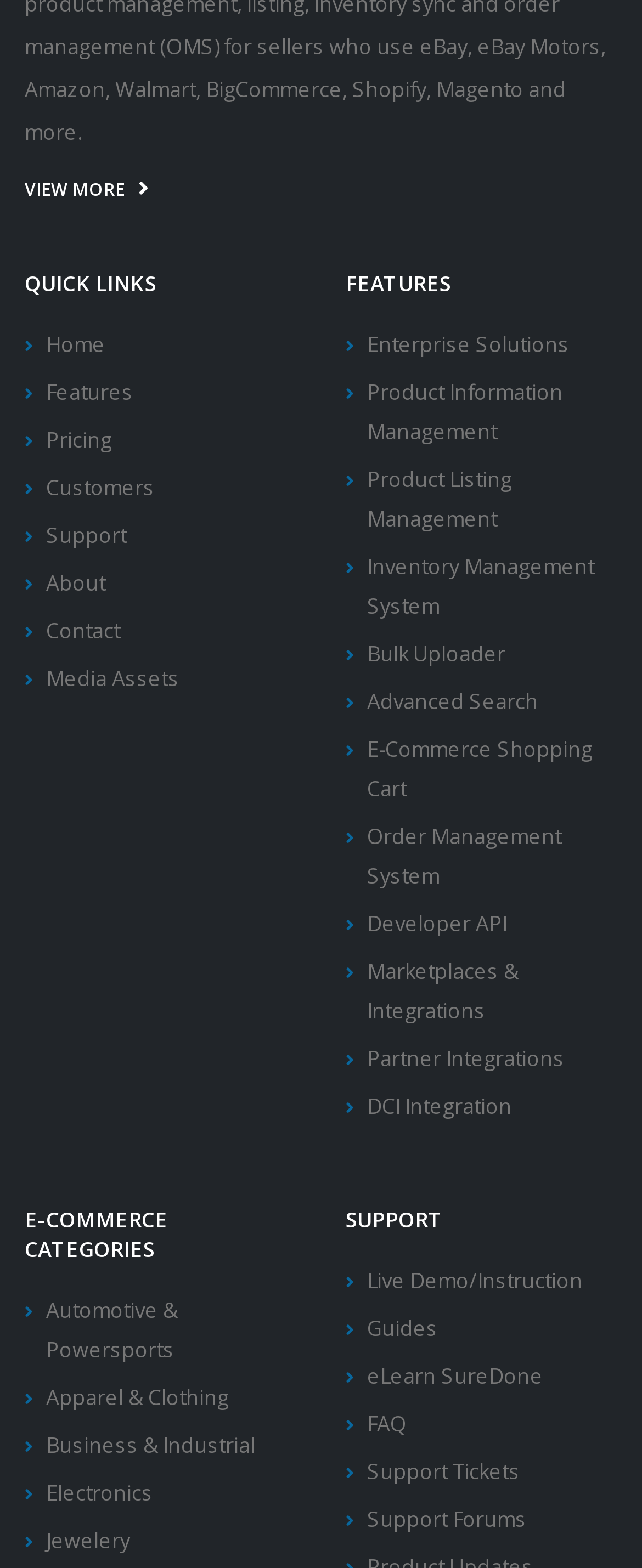What is the first link under QUICK LINKS?
Based on the visual content, answer with a single word or a brief phrase.

Home